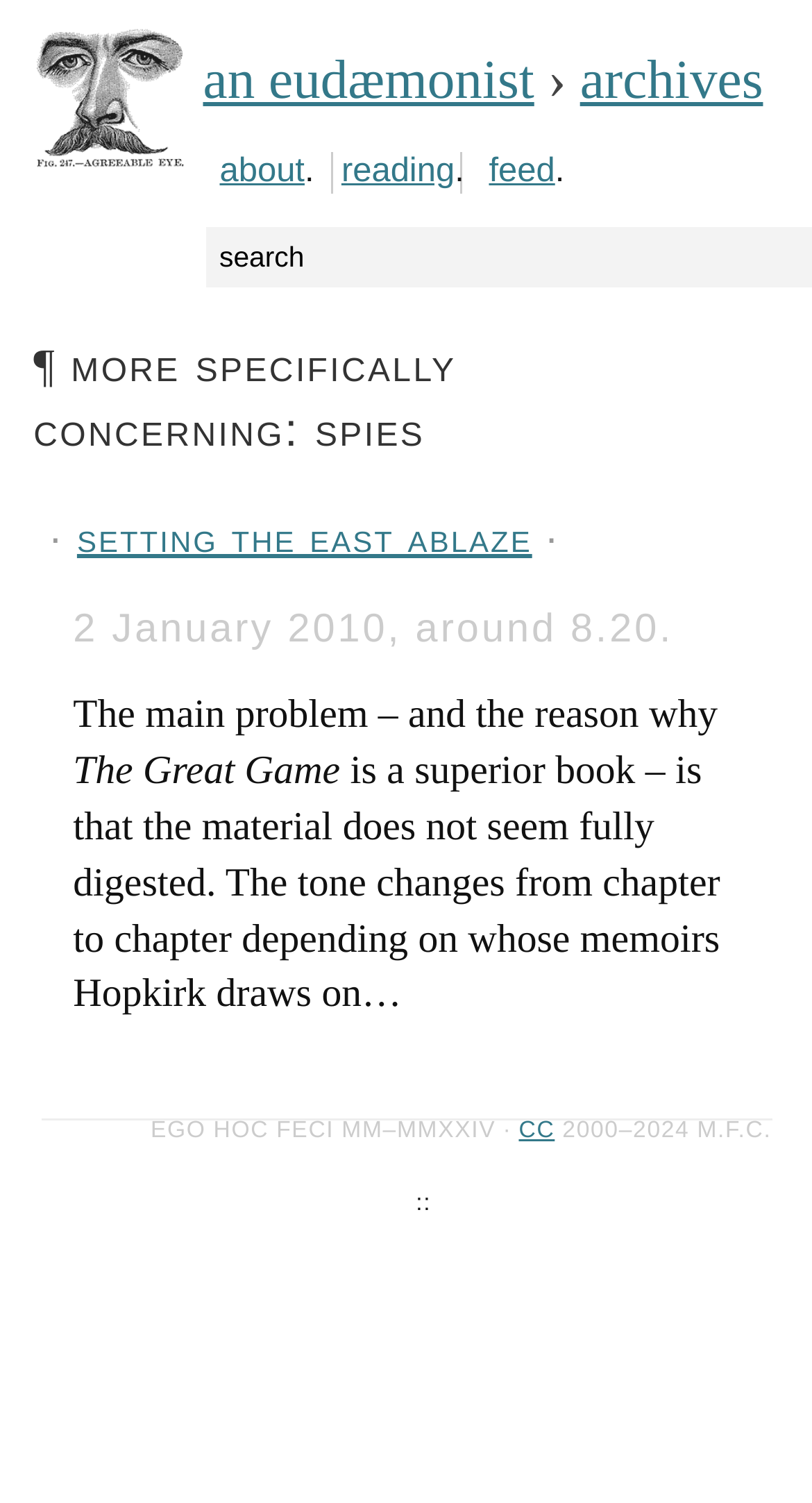Find the bounding box coordinates of the element's region that should be clicked in order to follow the given instruction: "read about the author". The coordinates should consist of four float numbers between 0 and 1, i.e., [left, top, right, bottom].

[0.271, 0.101, 0.375, 0.126]